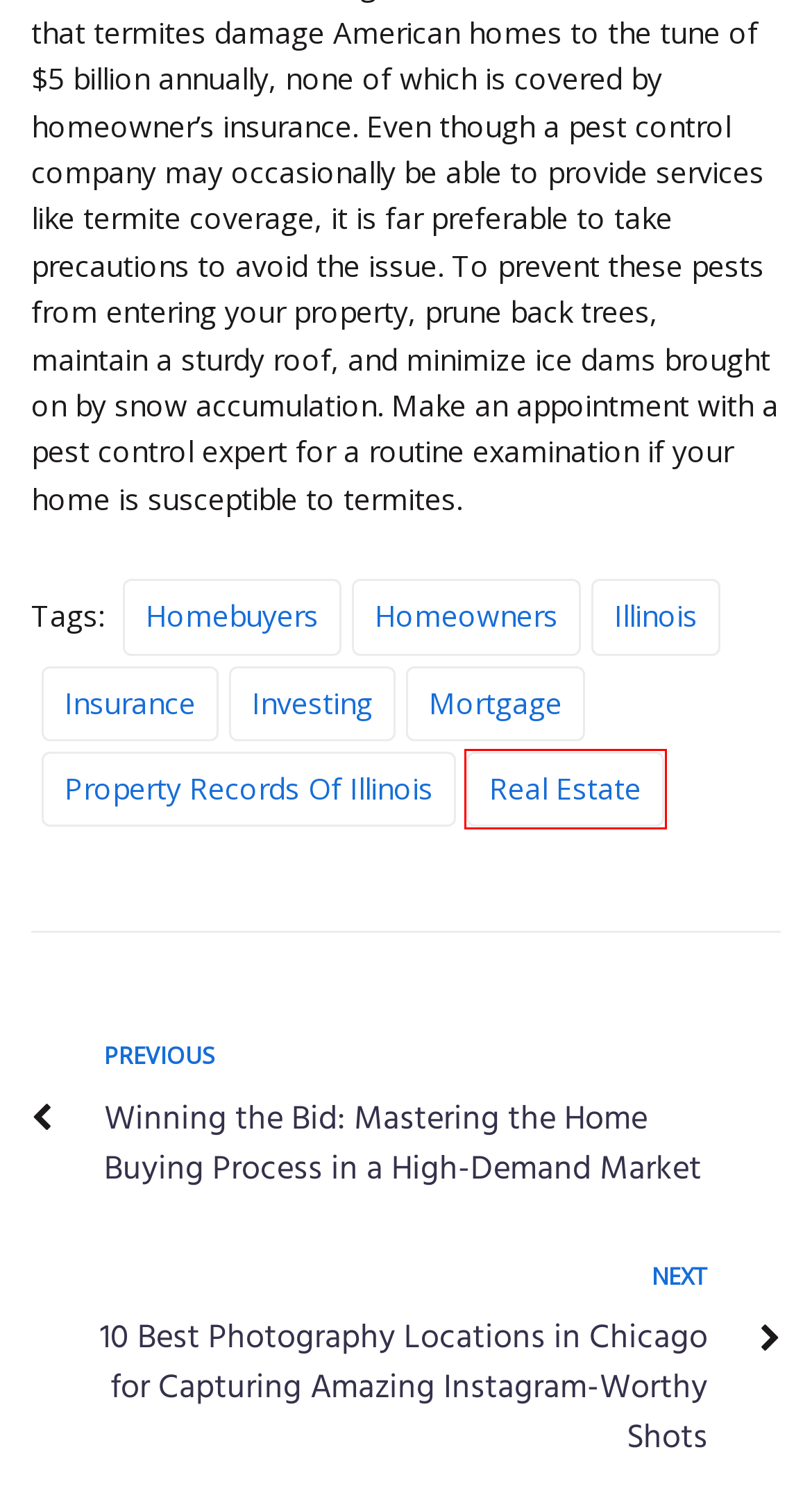Given a webpage screenshot with a red bounding box around a UI element, choose the webpage description that best matches the new webpage after clicking the element within the bounding box. Here are the candidates:
A. Illinois Archives - Property Records of Illinois
B. Mortgage Archives - Property Records of Illinois
C. Property Records of Illinois Archives - Property Records of Illinois
D. Real Estate Archives - Property Records of Illinois
E. Insurance Archives - Property Records of Illinois
F. Chicago's Best Photography Spots for Capturing Instagram-Worthy Shots
G. Shaping Affordable Housing's Future: The Bring Chicago Home Referendum
H. Homebuyers Archives - Property Records of Illinois

D